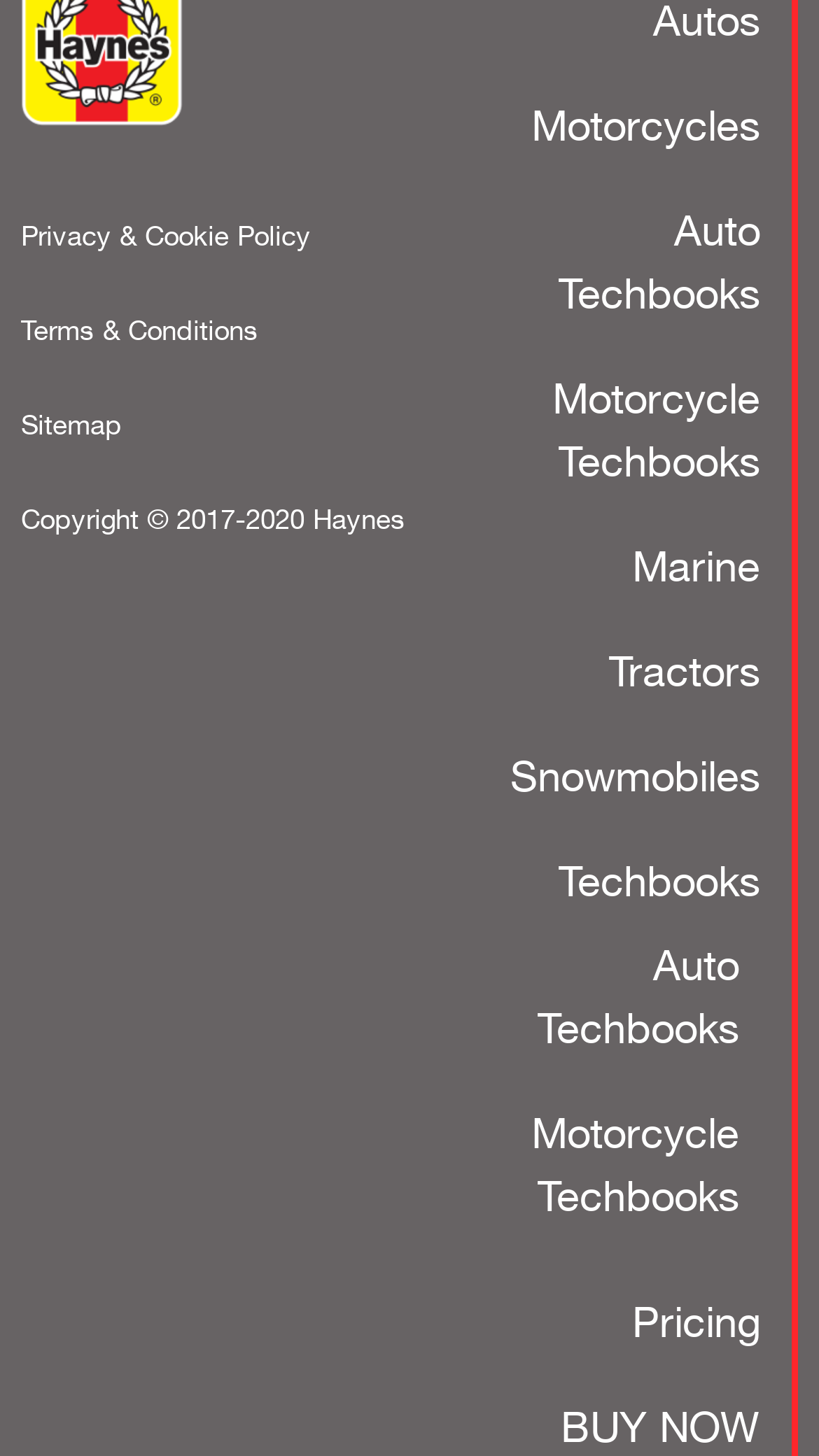Determine the bounding box of the UI element mentioned here: "Motorcycles". The coordinates must be in the format [left, top, right, bottom] with values ranging from 0 to 1.

[0.597, 0.05, 0.954, 0.122]